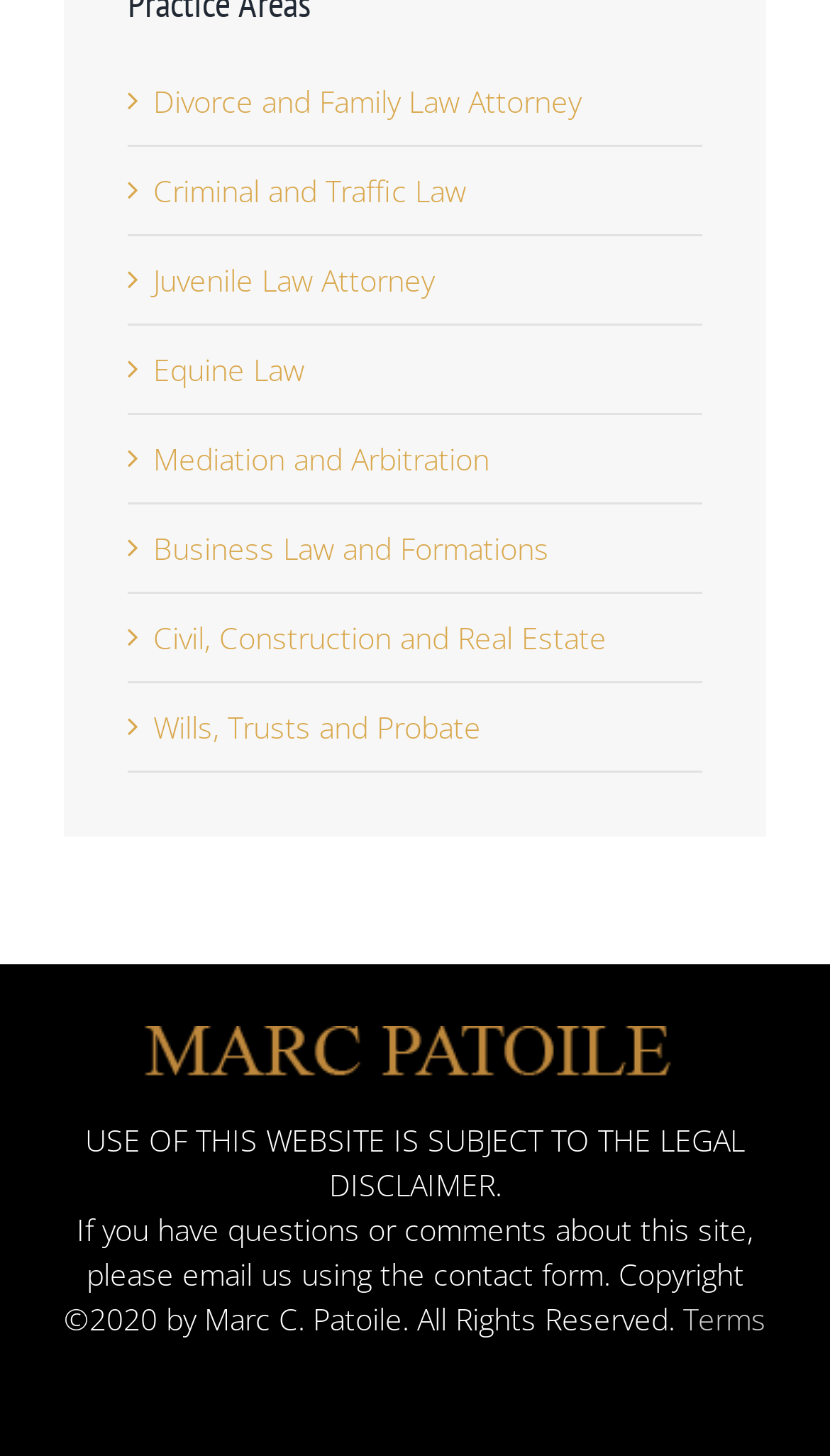Pinpoint the bounding box coordinates for the area that should be clicked to perform the following instruction: "Learn about Mediation and Arbitration".

[0.185, 0.301, 0.59, 0.329]